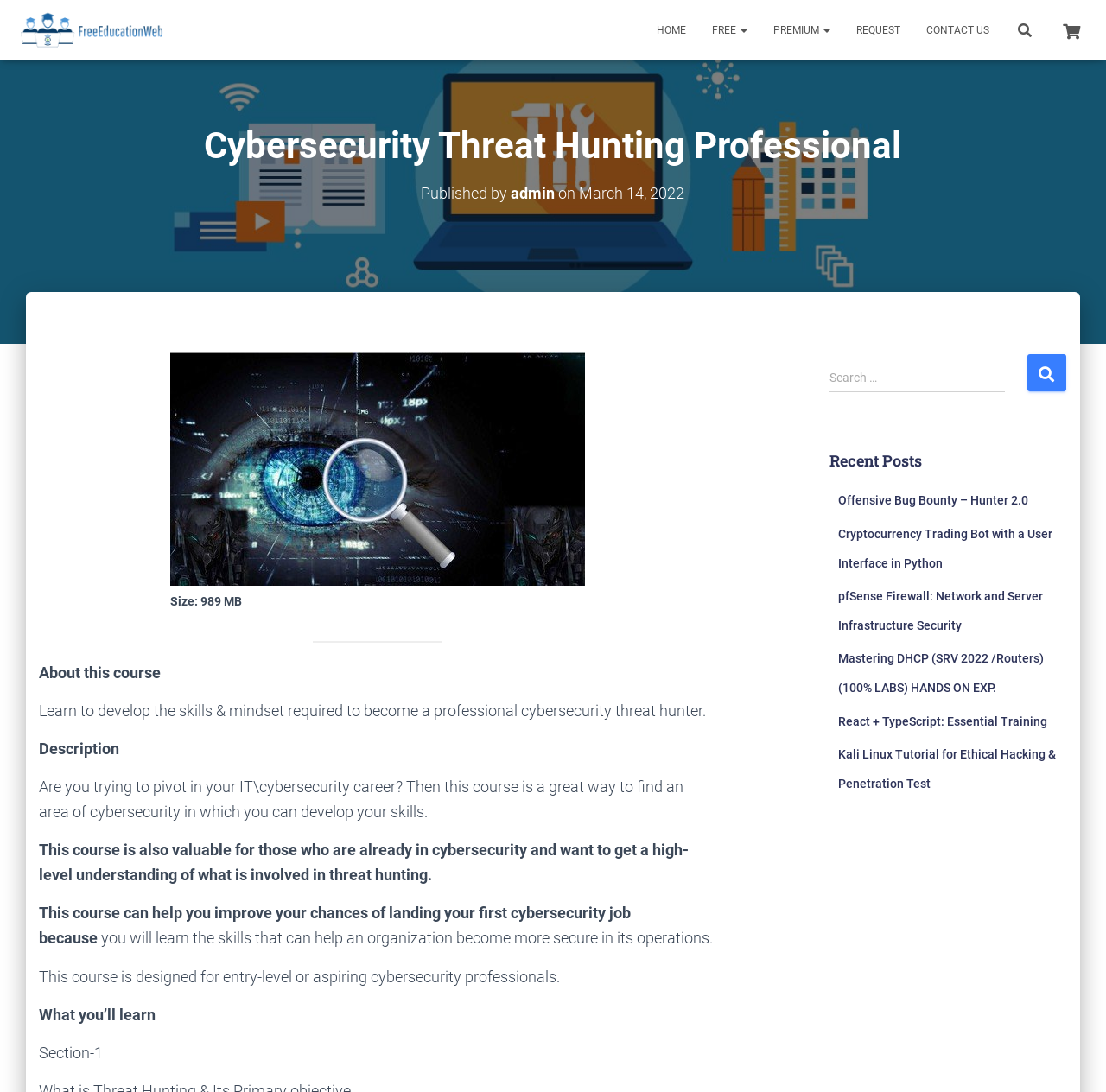Identify the bounding box coordinates of the area that should be clicked in order to complete the given instruction: "Search for a course". The bounding box coordinates should be four float numbers between 0 and 1, i.e., [left, top, right, bottom].

[0.91, 0.008, 0.918, 0.05]